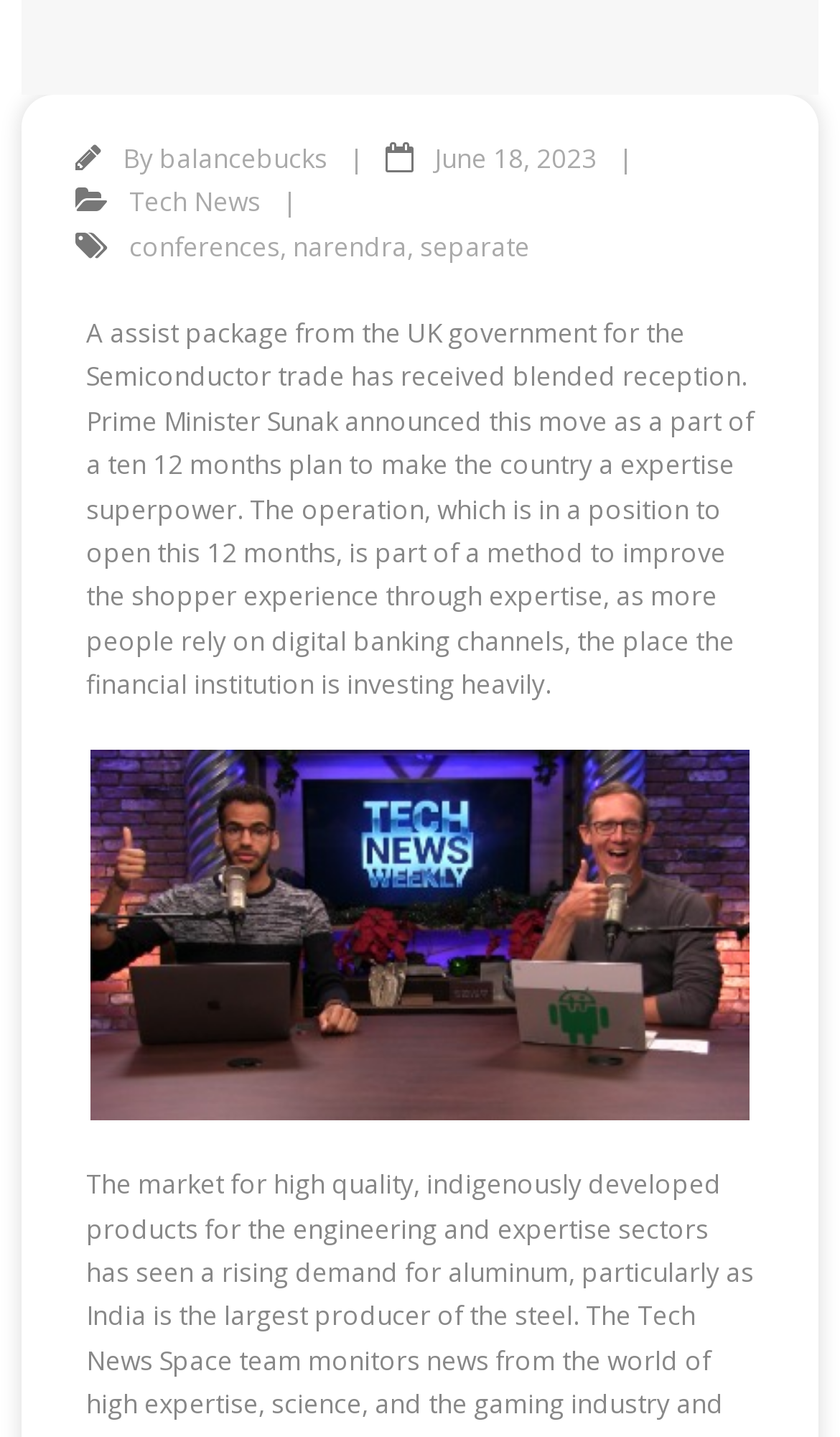Using the element description: "June 18, 2023", determine the bounding box coordinates for the specified UI element. The coordinates should be four float numbers between 0 and 1, [left, top, right, bottom].

[0.518, 0.097, 0.71, 0.123]